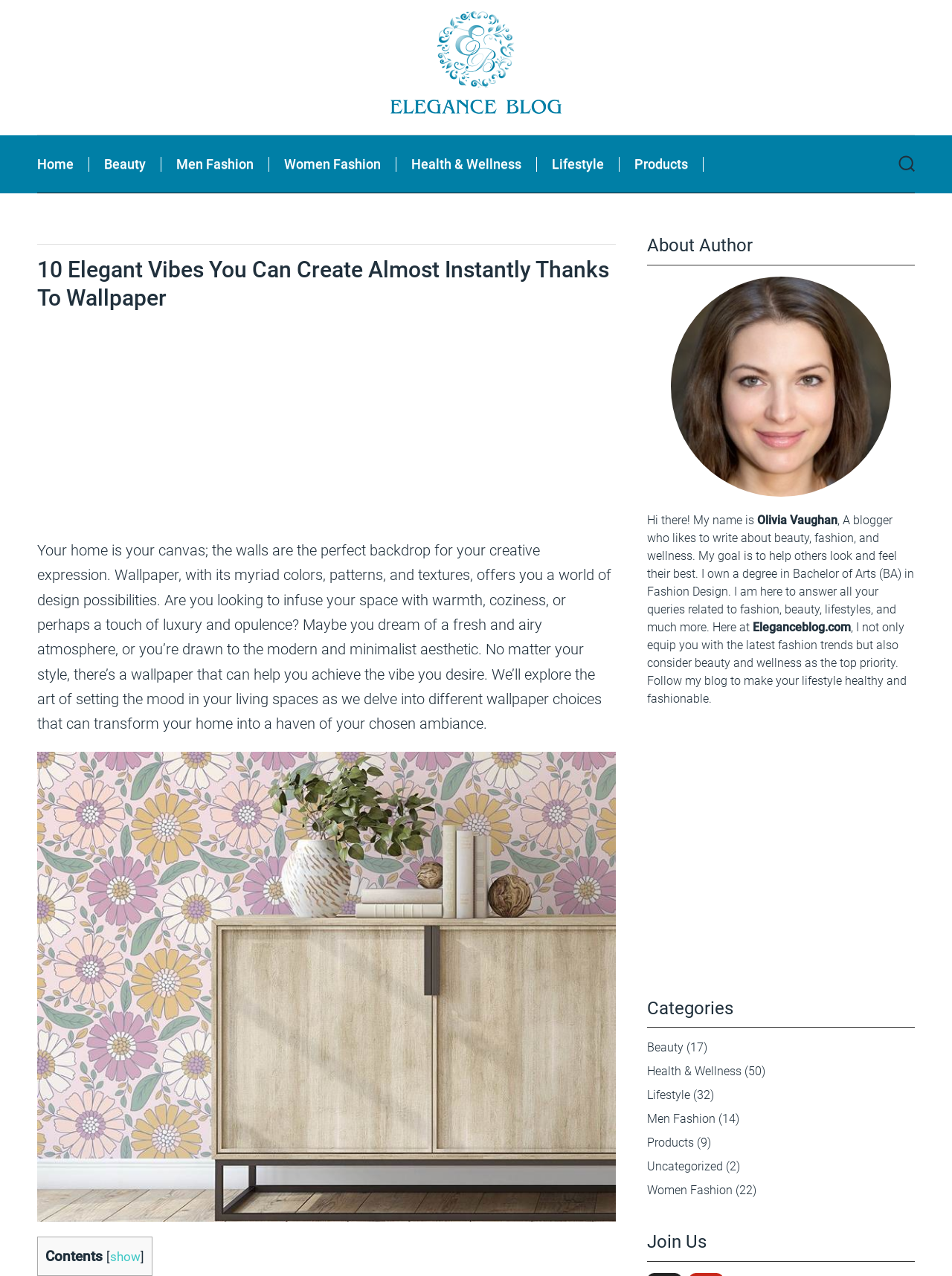Please provide a comprehensive answer to the question below using the information from the image: What is the tone of the author's writing?

Based on the author's bio and the content of the webpage, I can infer that the tone of her writing is informative and helpful. She aims to provide useful information and advice to her readers, and her writing style is likely to be friendly and approachable.